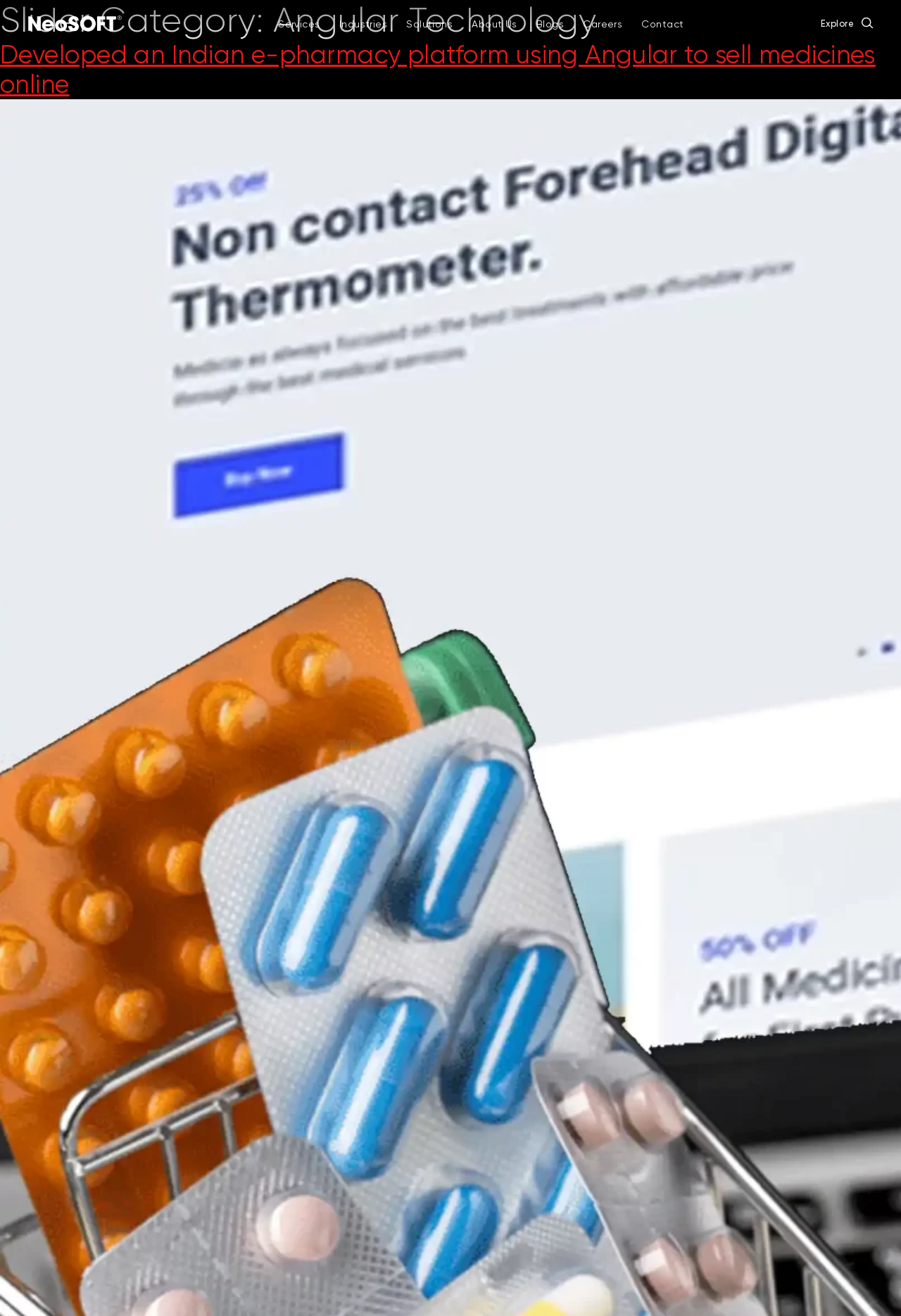What is the last menu item?
Refer to the image and provide a one-word or short phrase answer.

Contact